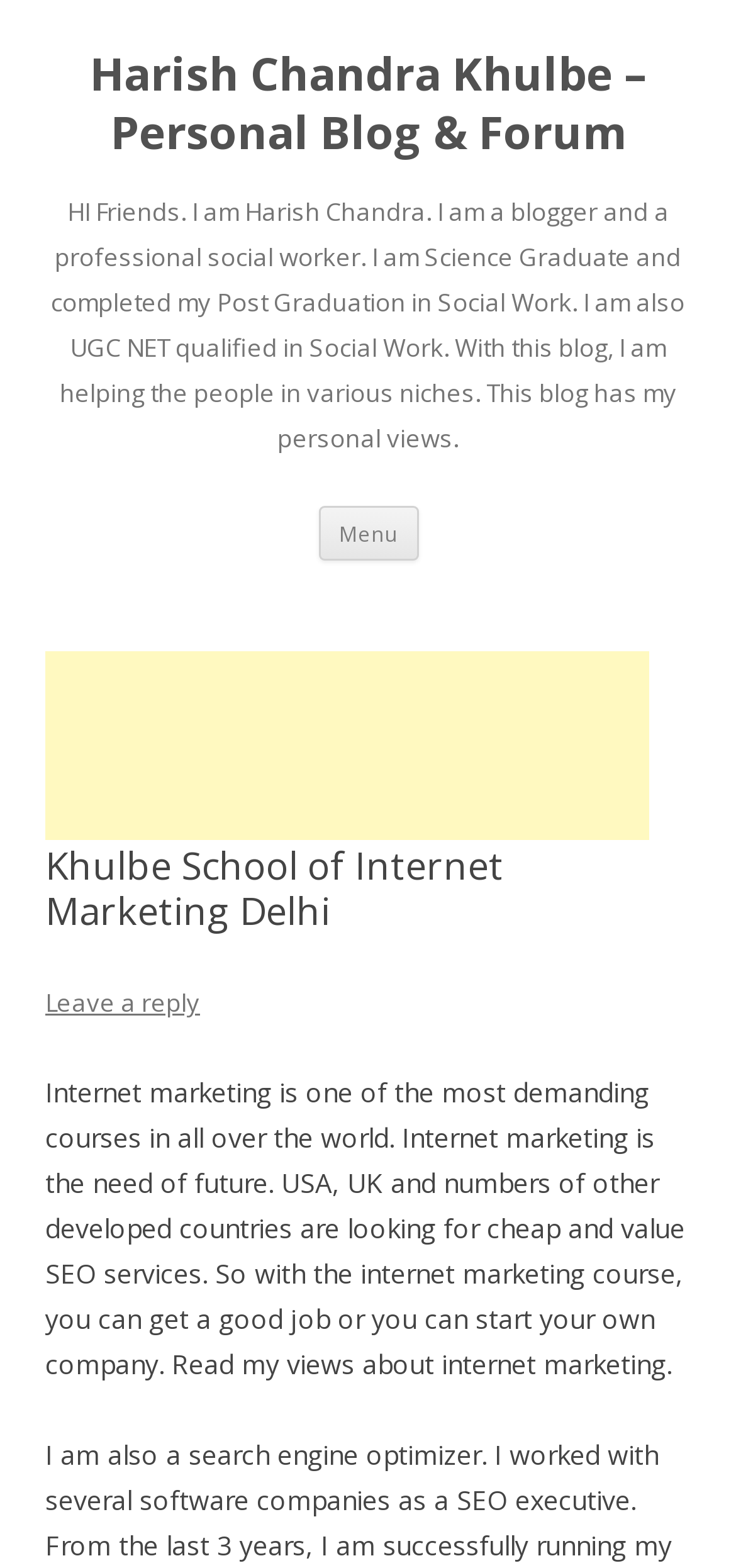Create a detailed description of the webpage's content and layout.

The webpage is a personal blog and forum of Harish Chandra Khulbe, focused on internet marketing. At the top, there is a heading with the title "Harish Chandra Khulbe – Personal Blog & Forum", which is also a clickable link. Below this, there is a brief introduction about the author, mentioning his background and the purpose of the blog.

To the right of the introduction, there is a "Menu" heading, followed by a "Skip to content" link. Below the introduction, there is an advertisement iframe, taking up a significant portion of the page.

Above the main content, there is a header section with the title "Khulbe School of Internet Marketing Delhi". The main content starts with a heading, followed by a link to "Leave a reply". The main text discusses the importance of internet marketing, its demand, and its potential for job opportunities or starting one's own company.